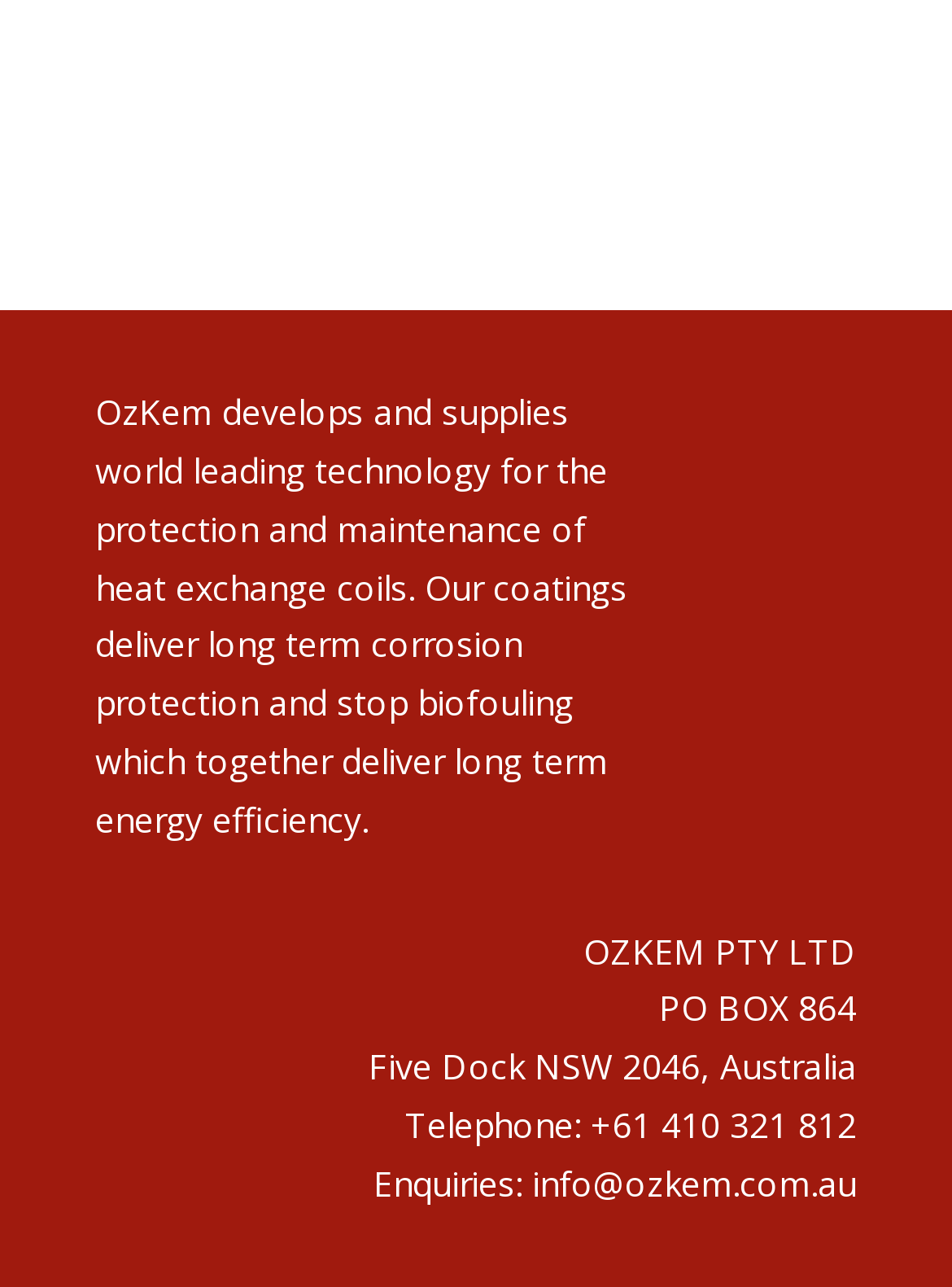Answer the question briefly using a single word or phrase: 
What is OzKem's address?

PO BOX 864, Five Dock NSW 2046, Australia